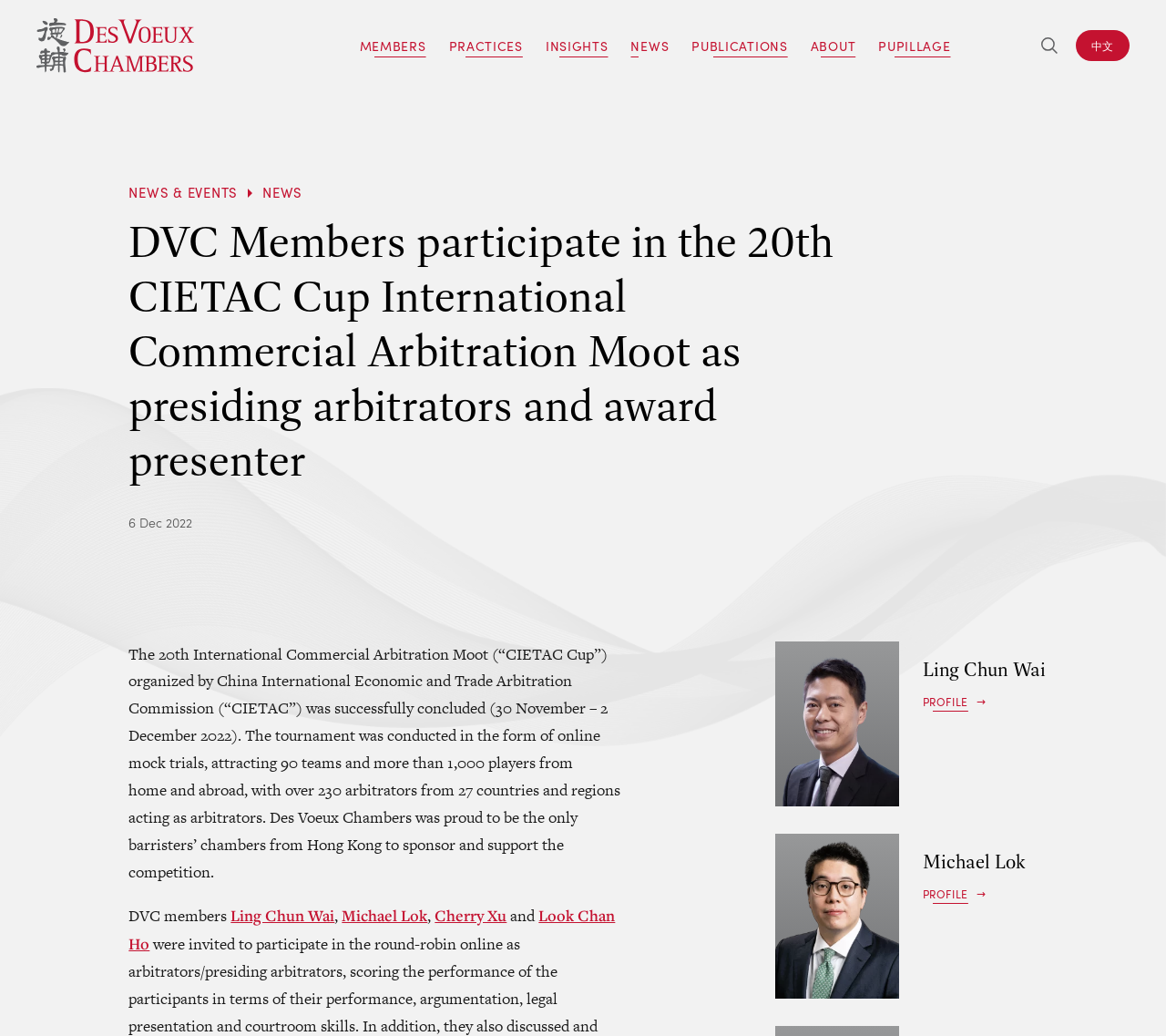Answer the question below using just one word or a short phrase: 
What is the name of the event mentioned in the news?

CIETAC Cup